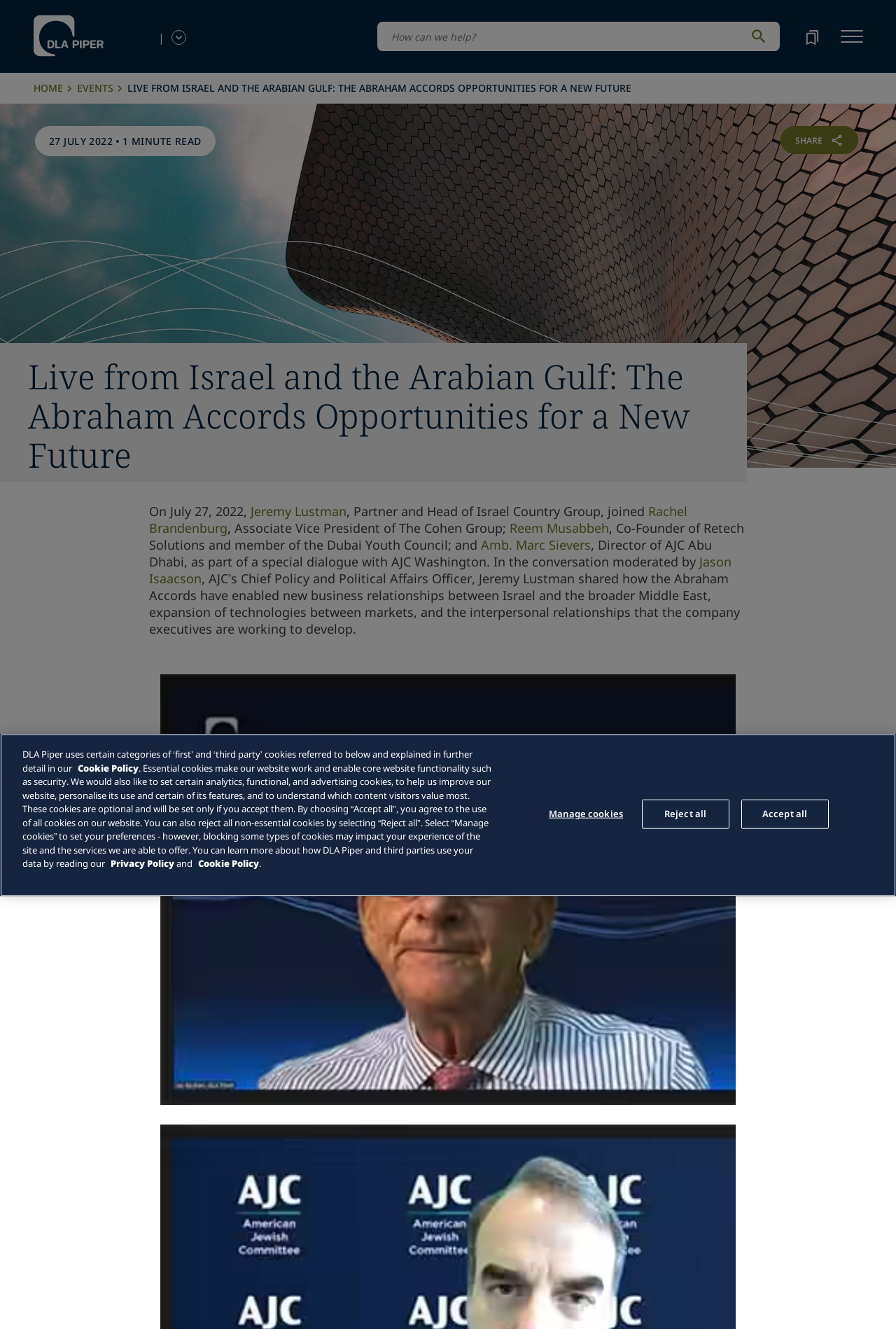Give a detailed account of the webpage's layout and content.

This webpage appears to be an event page for a dialogue session titled "Live from Israel and the Arabian Gulf: The Abraham Accords Opportunities for a New Future" hosted by DLA Piper. At the top of the page, there is a navigation menu with links to "HOME" and "EVENTS". Below this, there is a prominent image of an abstract building that spans the entire width of the page.

The main content of the page is divided into two sections. The top section features a heading with the title of the event, followed by a brief description of the event, which took place on July 27, 2022. The description mentions that Jeremy Lustman, a partner and head of Israel Country Group, joined a special dialogue with AJC Washington, along with other notable guests.

Below this section, there is a large image related to the event, which takes up most of the page's width. The image is accompanied by a block of text that summarizes the conversation moderated by Jason Isaacson, AJC's Chief Policy and Political Affairs Officer, where Jeremy Lustman shared his insights on the Abraham Accords and their impact on business relationships and technologies between Israel and the Middle East.

On the right side of the page, there are several buttons and links, including a search bar, a language selector, a bookmark button, and a navigation menu button. There is also a "SHARE" button and a link to print the page to PDF.

At the bottom of the page, there is a floating button and a button to bookmark the page. Additionally, there is a privacy alert dialog that appears to be a modal window, which provides information about the website's cookie policy and allows users to manage their cookie preferences.